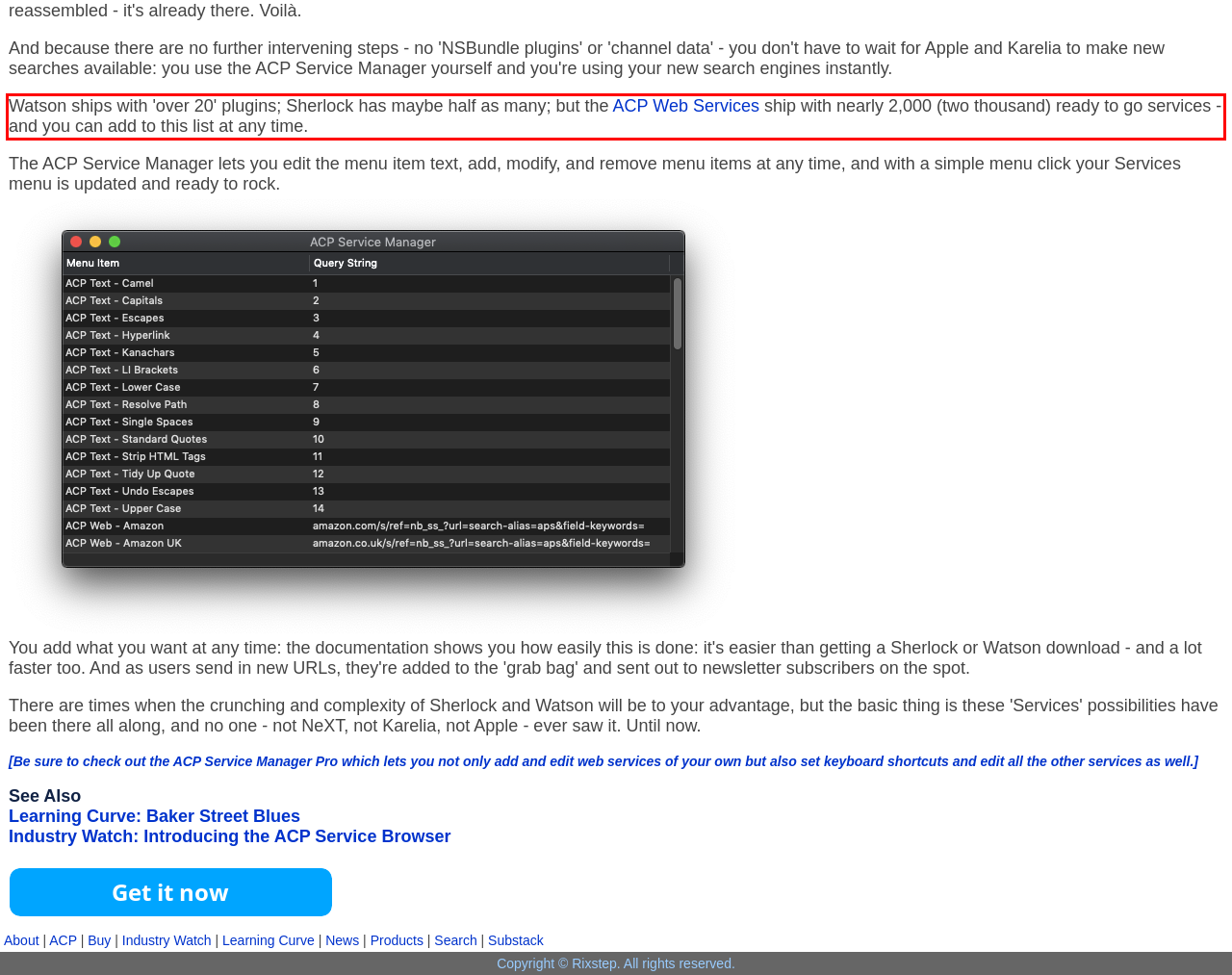You are provided with a screenshot of a webpage that includes a red bounding box. Extract and generate the text content found within the red bounding box.

Watson ships with 'over 20' plugins; Sherlock has maybe half as many; but the ACP Web Services ship with nearly 2,000 (two thousand) ready to go services - and you can add to this list at any time.